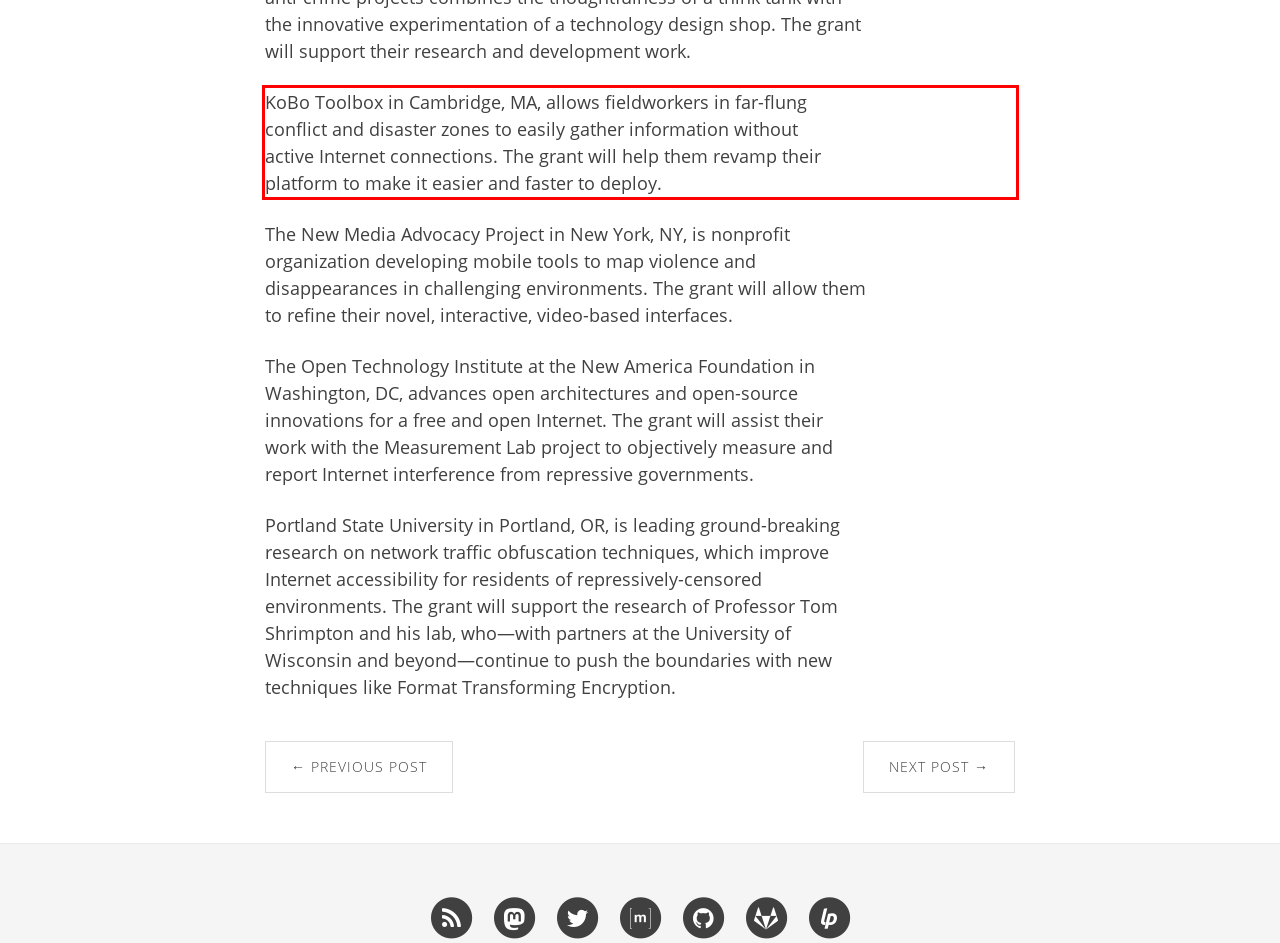Examine the webpage screenshot and use OCR to obtain the text inside the red bounding box.

KoBo Toolbox in Cambridge, MA, allows fieldworkers in far-flung conflict and disaster zones to easily gather information without active Internet connections. The grant will help them revamp their platform to make it easier and faster to deploy.